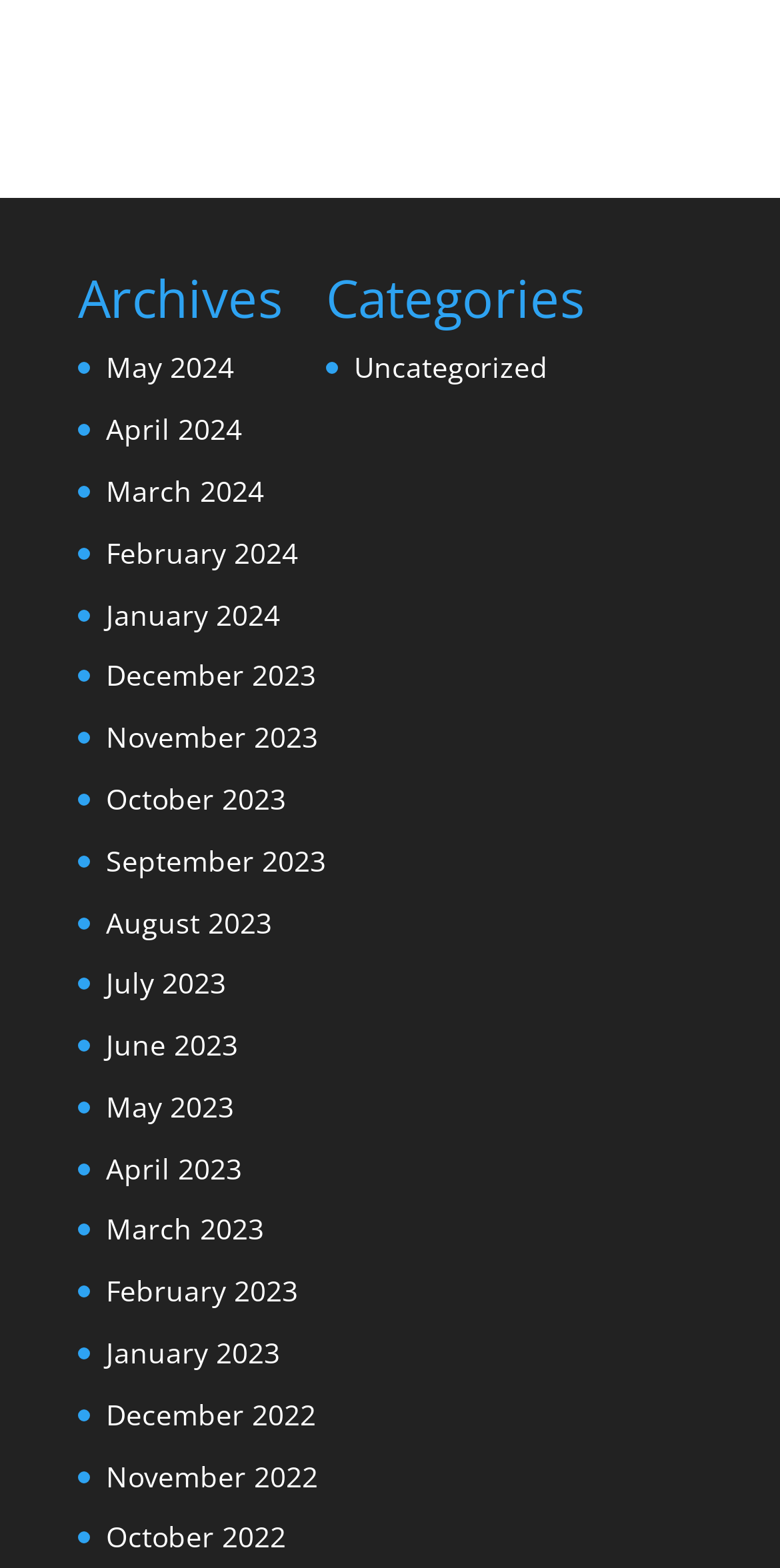What is the heading above the list of months?
Please respond to the question with a detailed and thorough explanation.

I looked at the top of the list of months and found that the heading above it is 'Archives'.